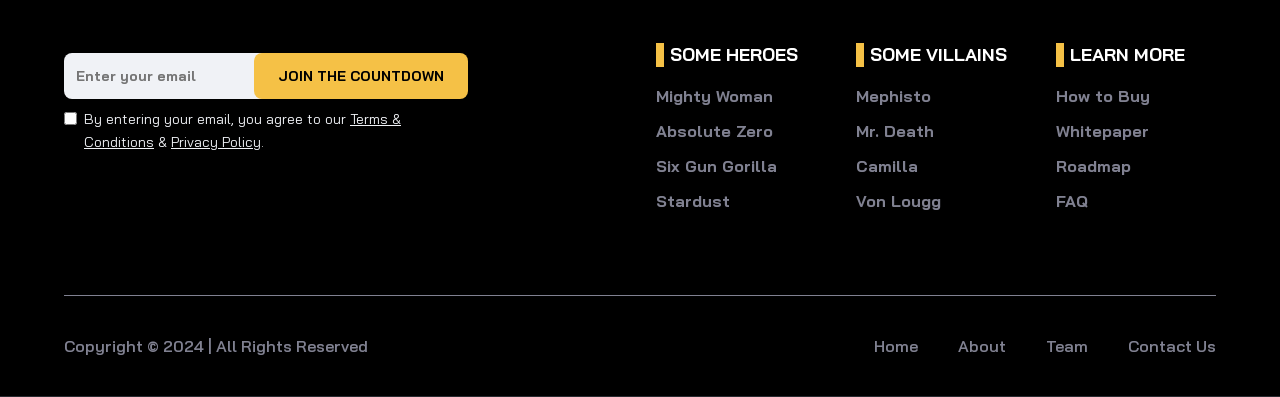What are the two categories of heroes/villains listed?
Utilize the information in the image to give a detailed answer to the question.

The webpage has two headings, 'SOME HEROES' and 'SOME VILLAINS', which categorize the links to characters such as Mighty Woman, Absolute Zero, Mephisto, and others.